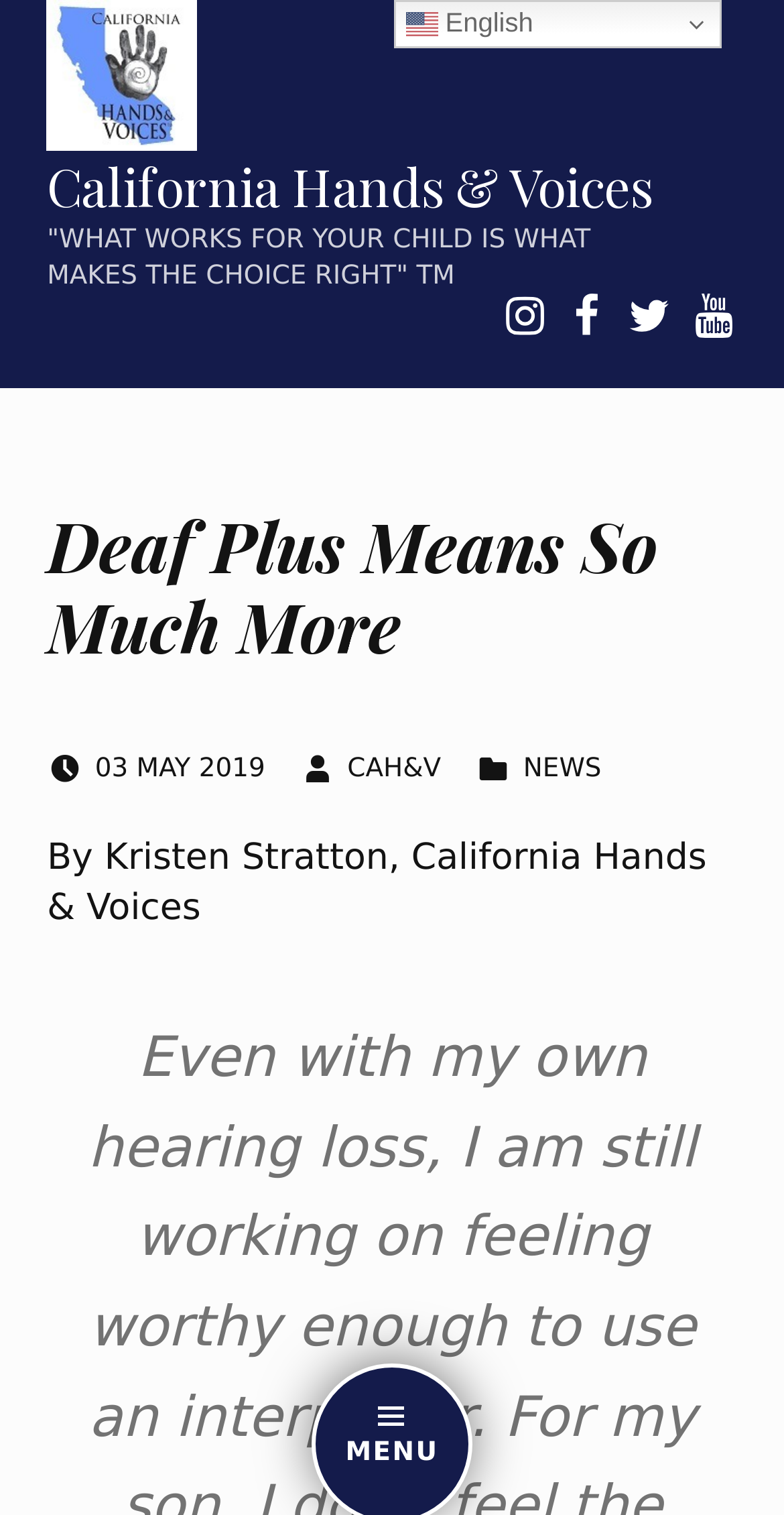Who wrote the article?
Provide an in-depth and detailed explanation in response to the question.

I found the author's name by looking at the middle section of the webpage, where I saw a heading element with the text 'By Kristen Stratton, California Hands & Voices'. This suggests that Kristen Stratton is the author of the article.